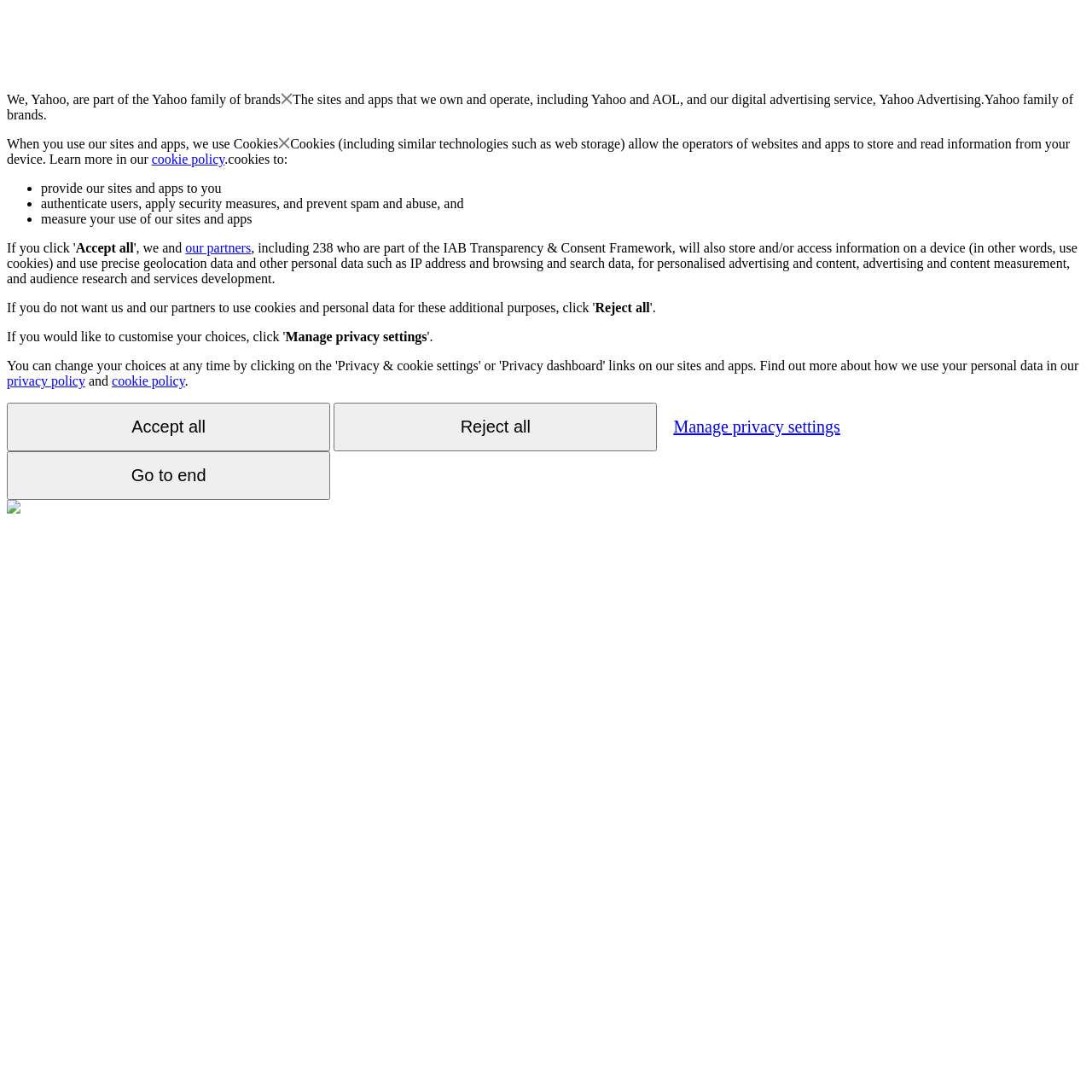Find the bounding box coordinates for the area that should be clicked to accomplish the instruction: "Click the 'Reject all' button".

[0.545, 0.275, 0.595, 0.288]